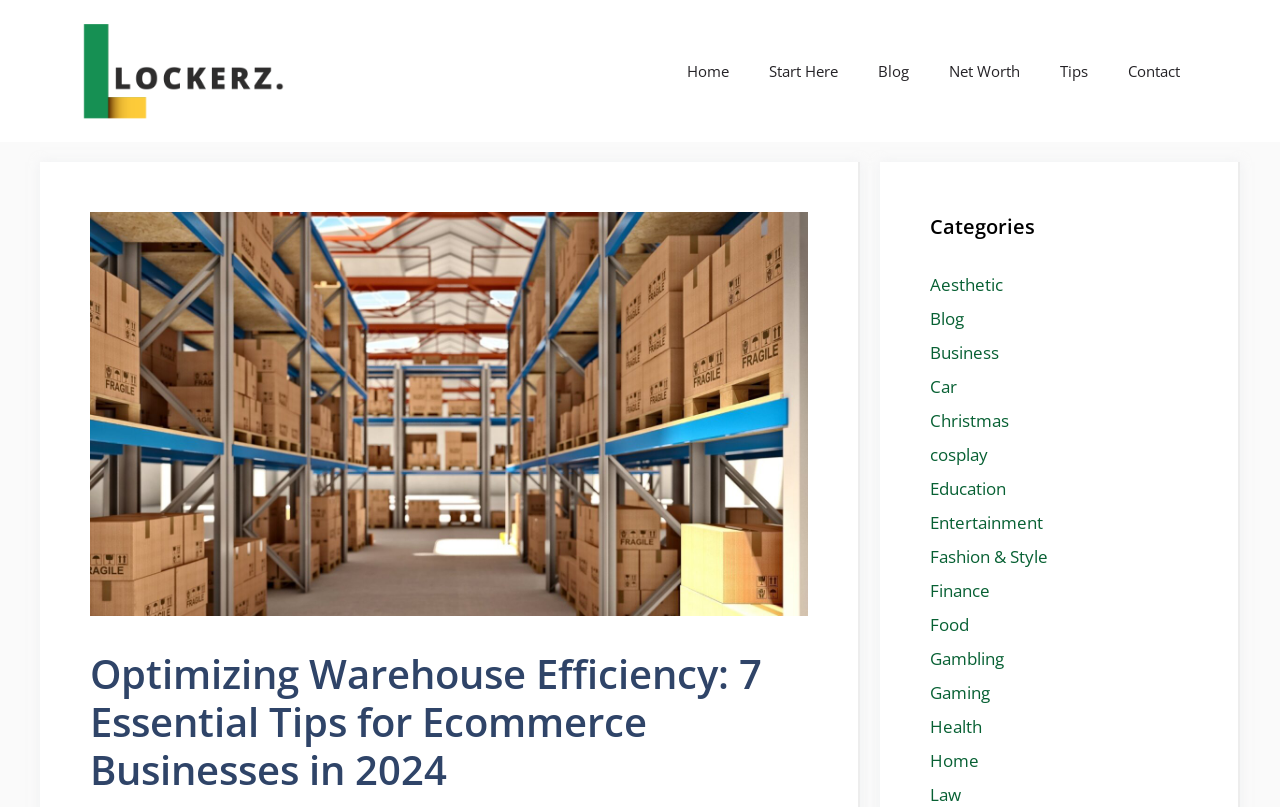What is the name of the website?
Based on the image, give a concise answer in the form of a single word or short phrase.

Lockerz